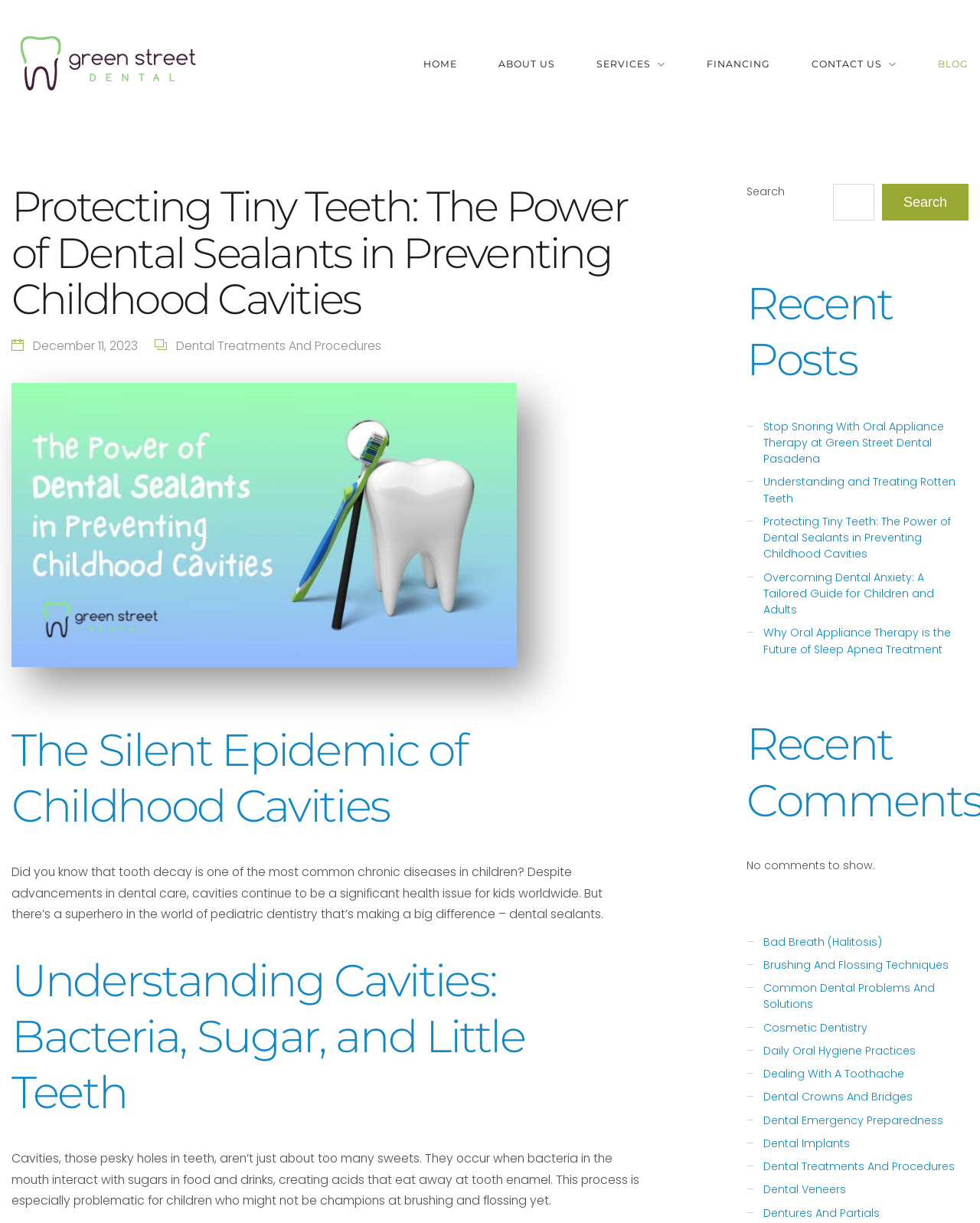Predict the bounding box coordinates of the area that should be clicked to accomplish the following instruction: "Click the 'HOME' link". The bounding box coordinates should consist of four float numbers between 0 and 1, i.e., [left, top, right, bottom].

[0.432, 0.044, 0.467, 0.061]